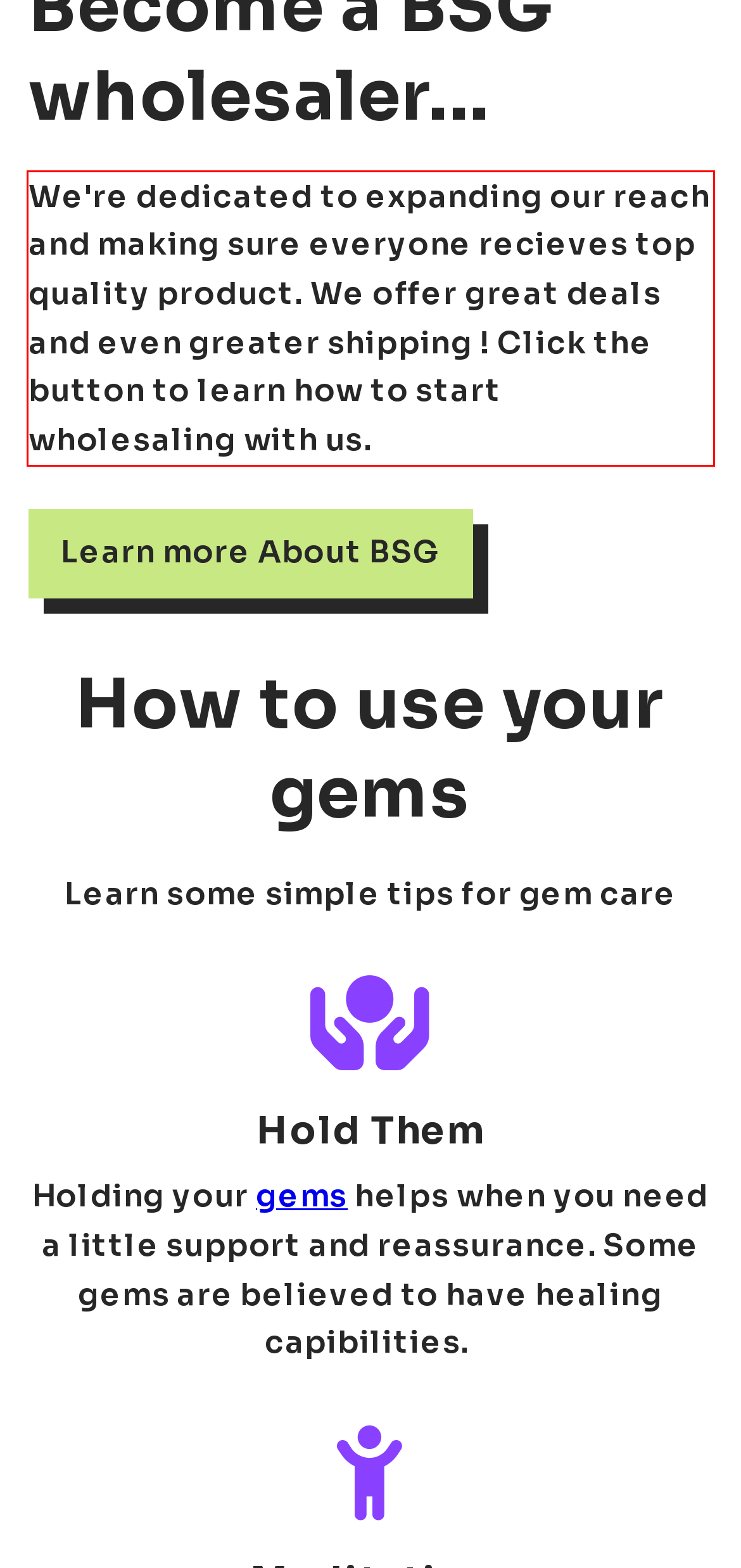Given the screenshot of a webpage, identify the red rectangle bounding box and recognize the text content inside it, generating the extracted text.

We're dedicated to expanding our reach and making sure everyone recieves top quality product. We offer great deals and even greater shipping ! Click the button to learn how to start wholesaling with us.